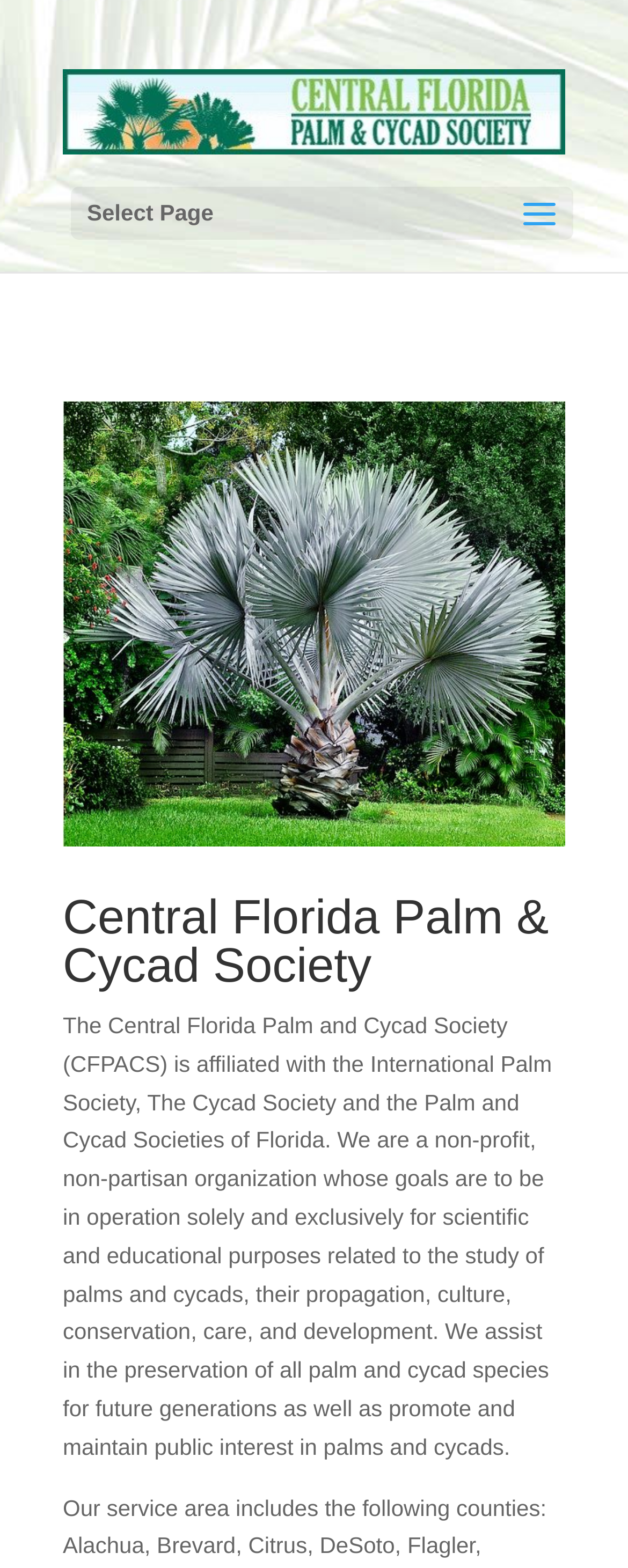Determine and generate the text content of the webpage's headline.

Central Florida Palm & Cycad Society